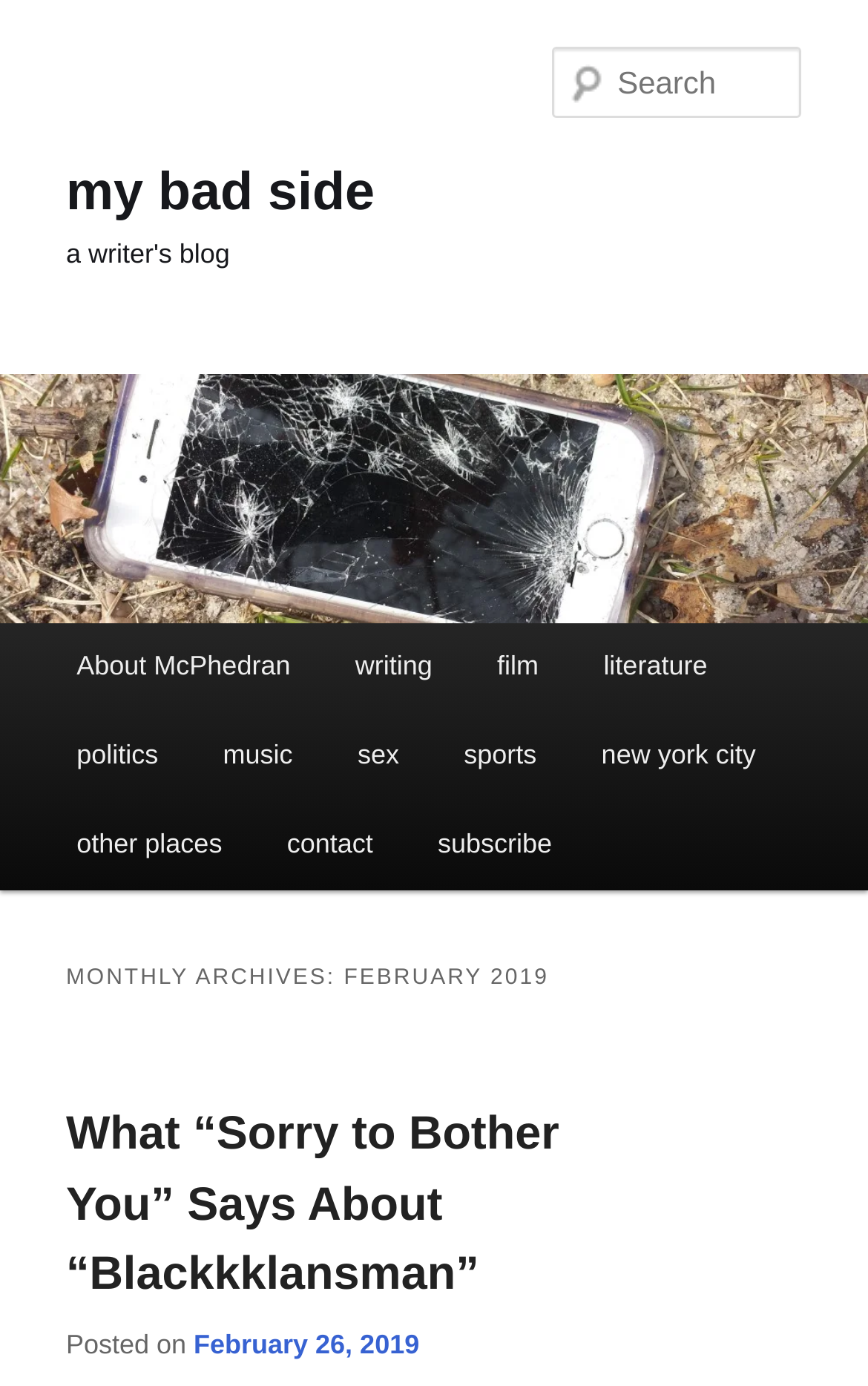Create an elaborate caption that covers all aspects of the webpage.

This webpage appears to be a personal blog, specifically a writer's blog, with a focus on various topics such as writing, film, literature, politics, music, sex, sports, and New York City. 

At the top of the page, there is a heading that reads "my bad side" and a link with the same text. Below this, there is another heading that says "a writer's blog". 

To the left of these headings, there is a large image that spans the entire height of the page, also labeled "my bad side". 

On the top right, there is a search box with a placeholder text "Search Search". 

Below the search box, there is a main menu with links to various categories, including "About McPhedran", "writing", "film", "literature", "politics", "music", "sex", "sports", "new york city", "other places", "contact", and "subscribe". 

The main content of the page is a blog post titled "What “Sorry to Bother You” Says About “Blackkklansman”". This post has a heading and a link with the same text, followed by a posted date "February 26, 2019".